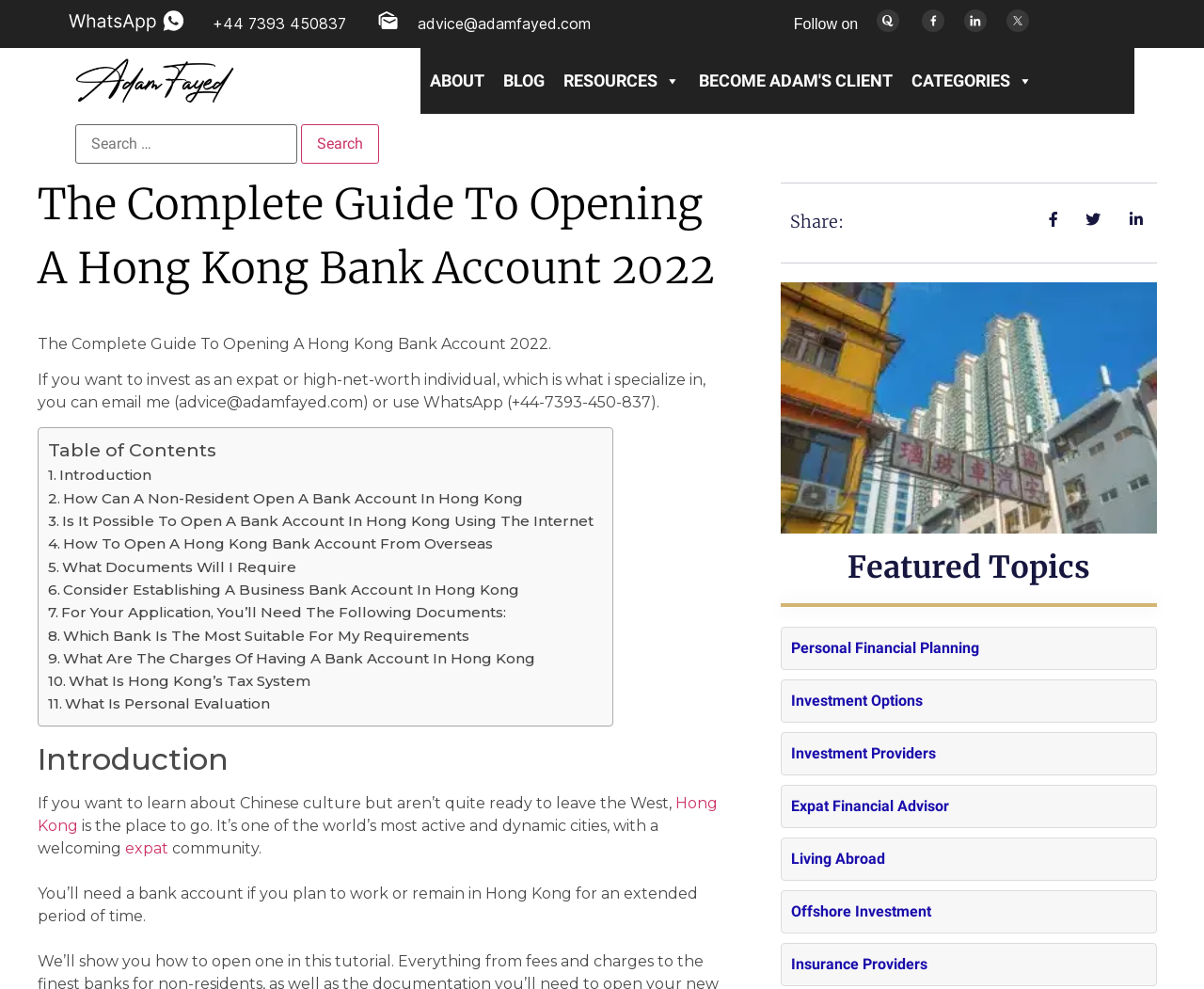Please answer the following question using a single word or phrase: 
What is the author's contact information?

advice@adamfayed.com